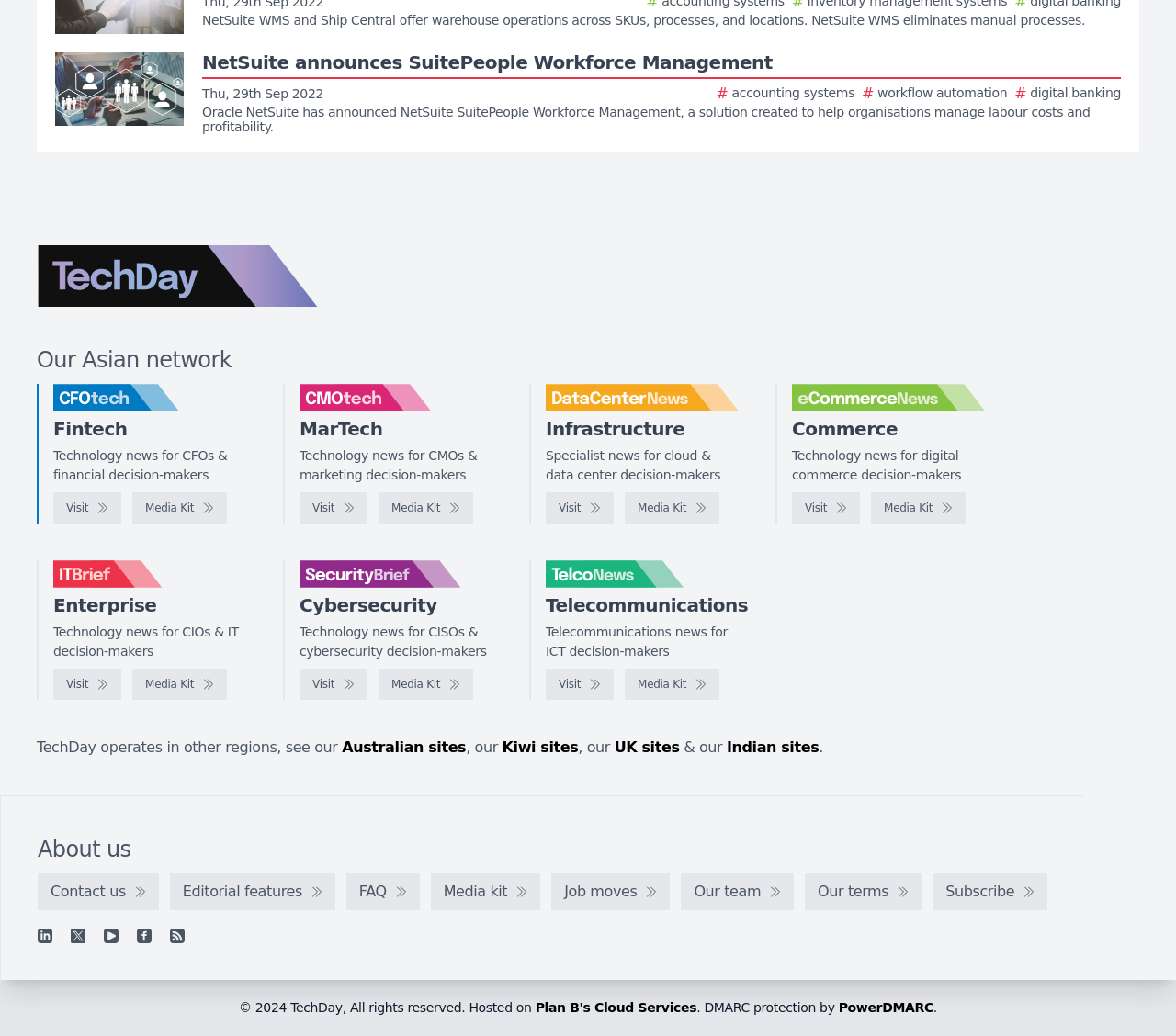Identify the bounding box for the UI element described as: "Plan B's Cloud Services". Ensure the coordinates are four float numbers between 0 and 1, formatted as [left, top, right, bottom].

[0.455, 0.965, 0.592, 0.979]